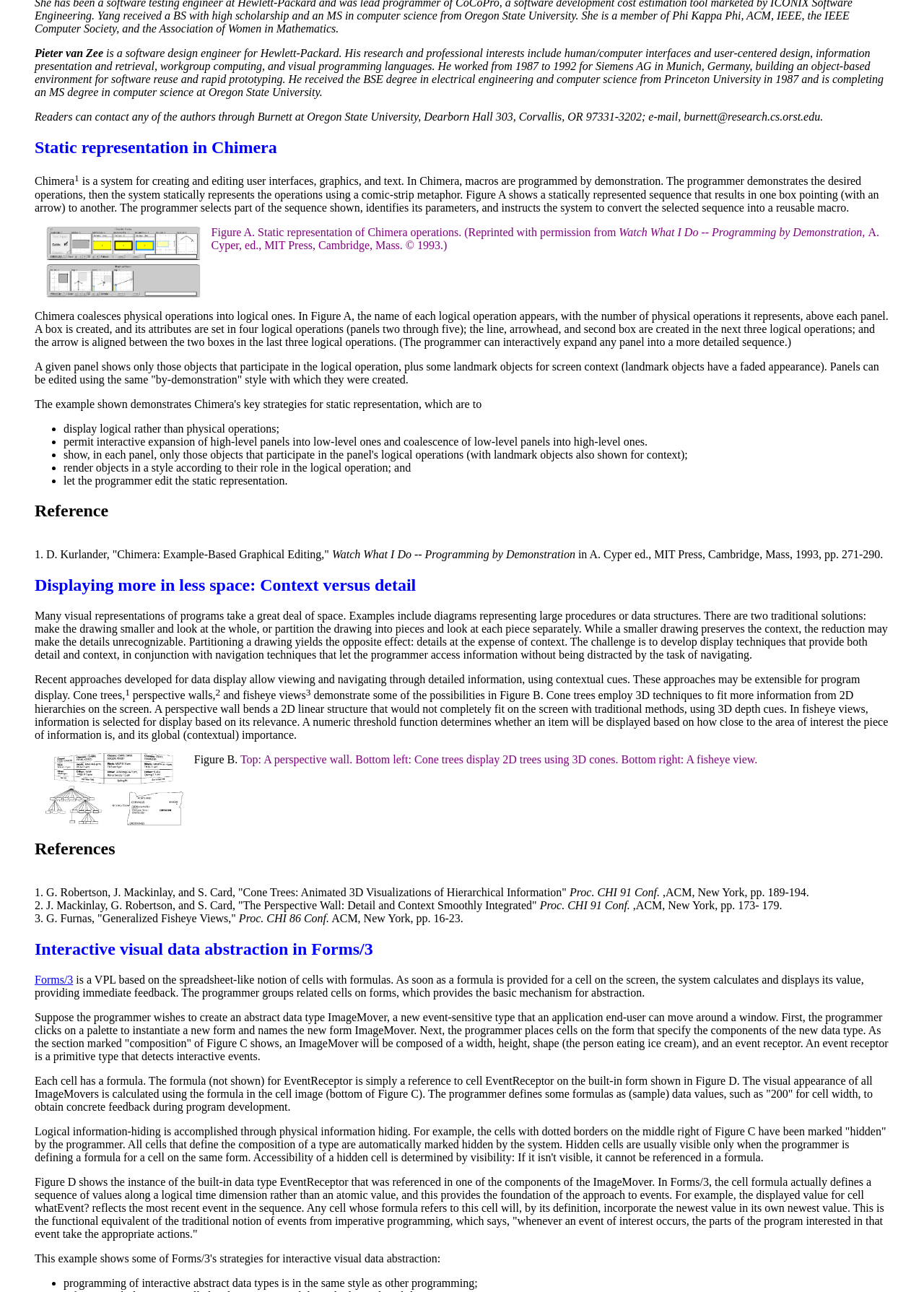Determine the bounding box coordinates for the area that should be clicked to carry out the following instruction: "view Figure A".

[0.049, 0.175, 0.217, 0.231]